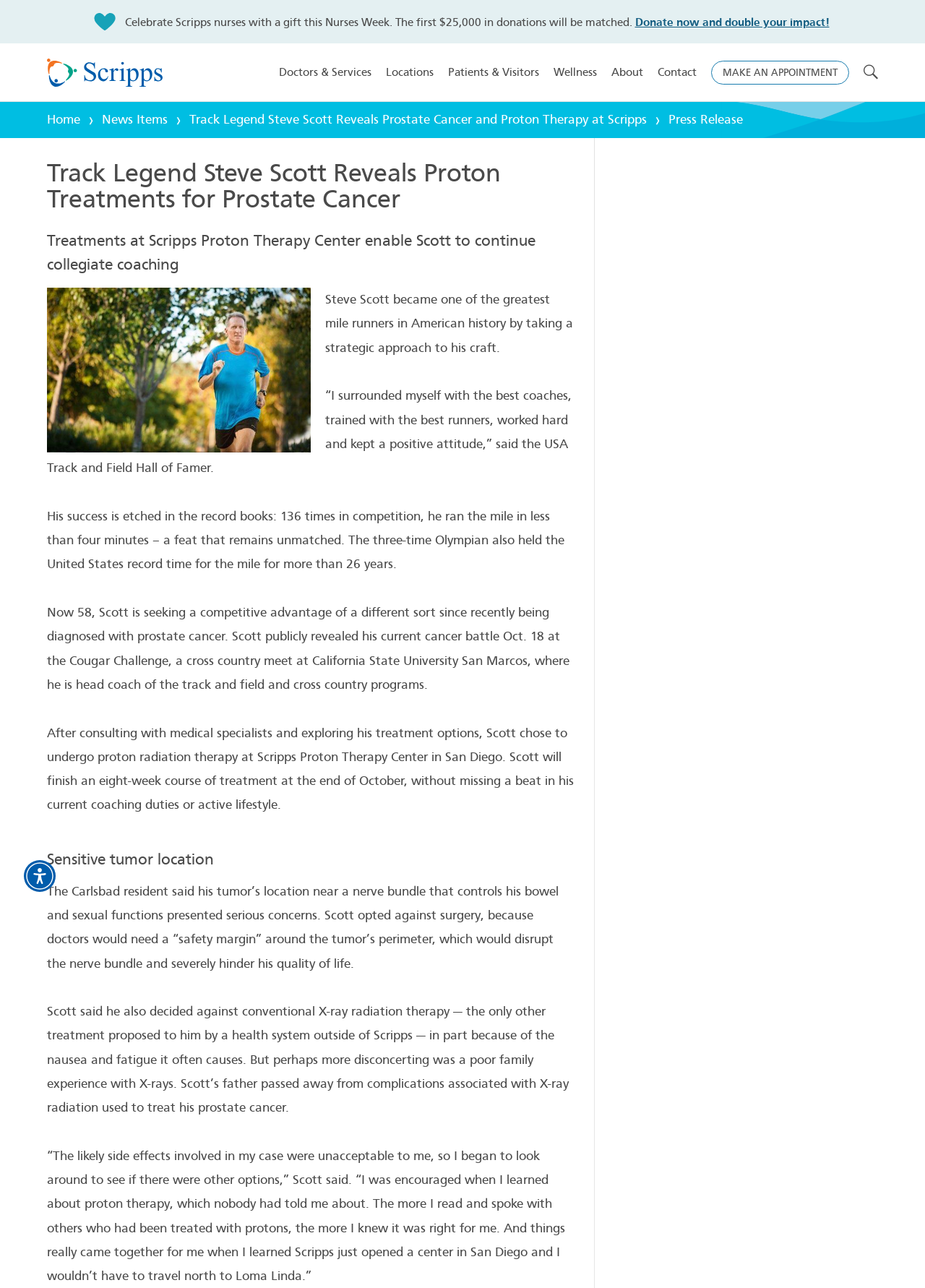Indicate the bounding box coordinates of the clickable region to achieve the following instruction: "Read the 'Press Release'."

[0.723, 0.087, 0.803, 0.099]